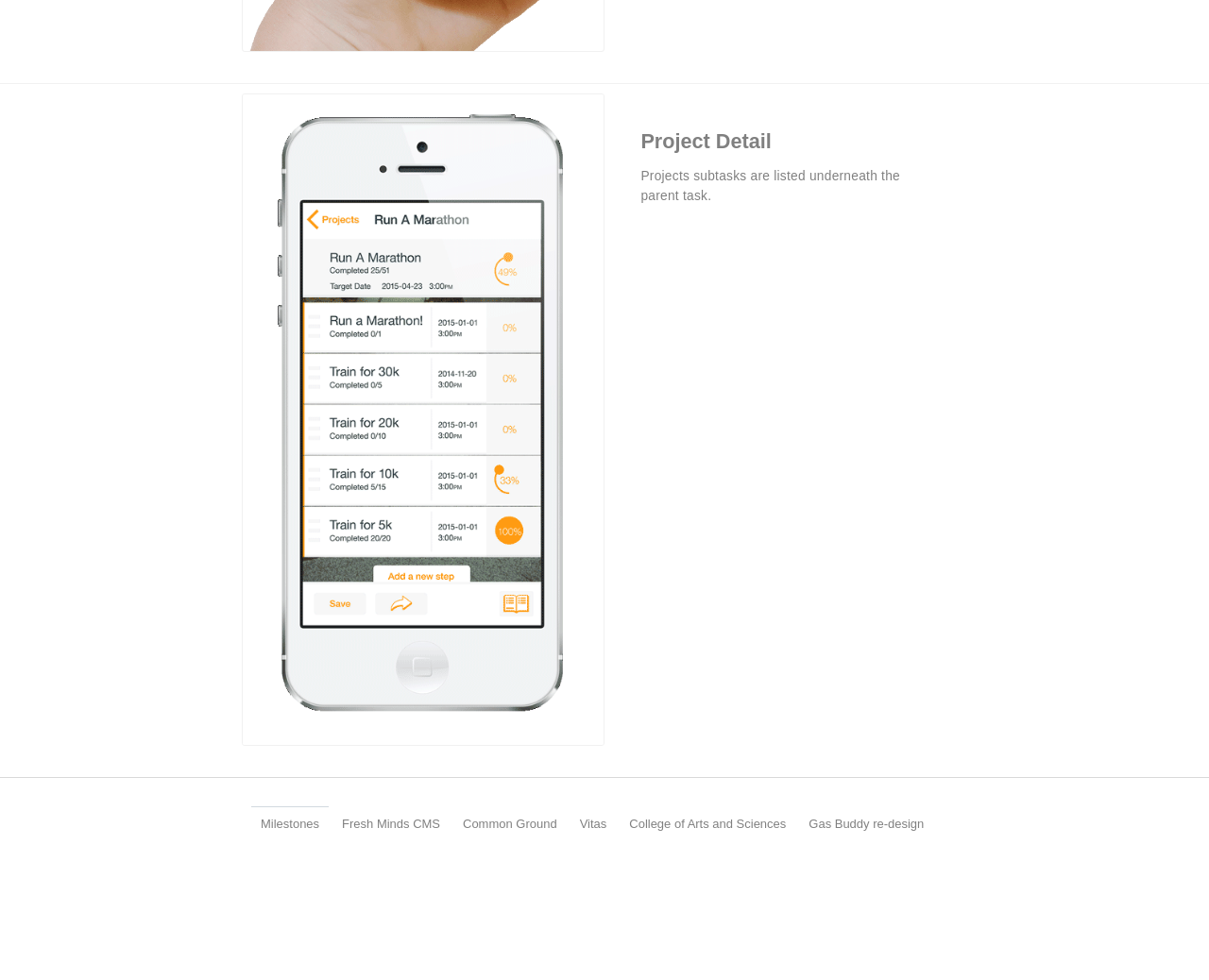How many links are available below the separator?
Answer the question using a single word or phrase, according to the image.

6